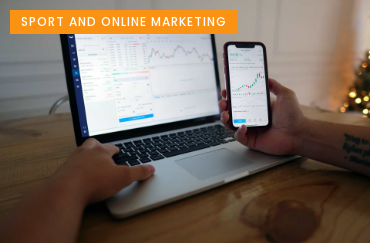What is the color of the background of the header?
Please craft a detailed and exhaustive response to the question.

The header 'SPORT AND ONLINE MARKETING' has a vibrant orange background, which highlights the article's focus on the intersection of athletic endeavors and digital commerce.